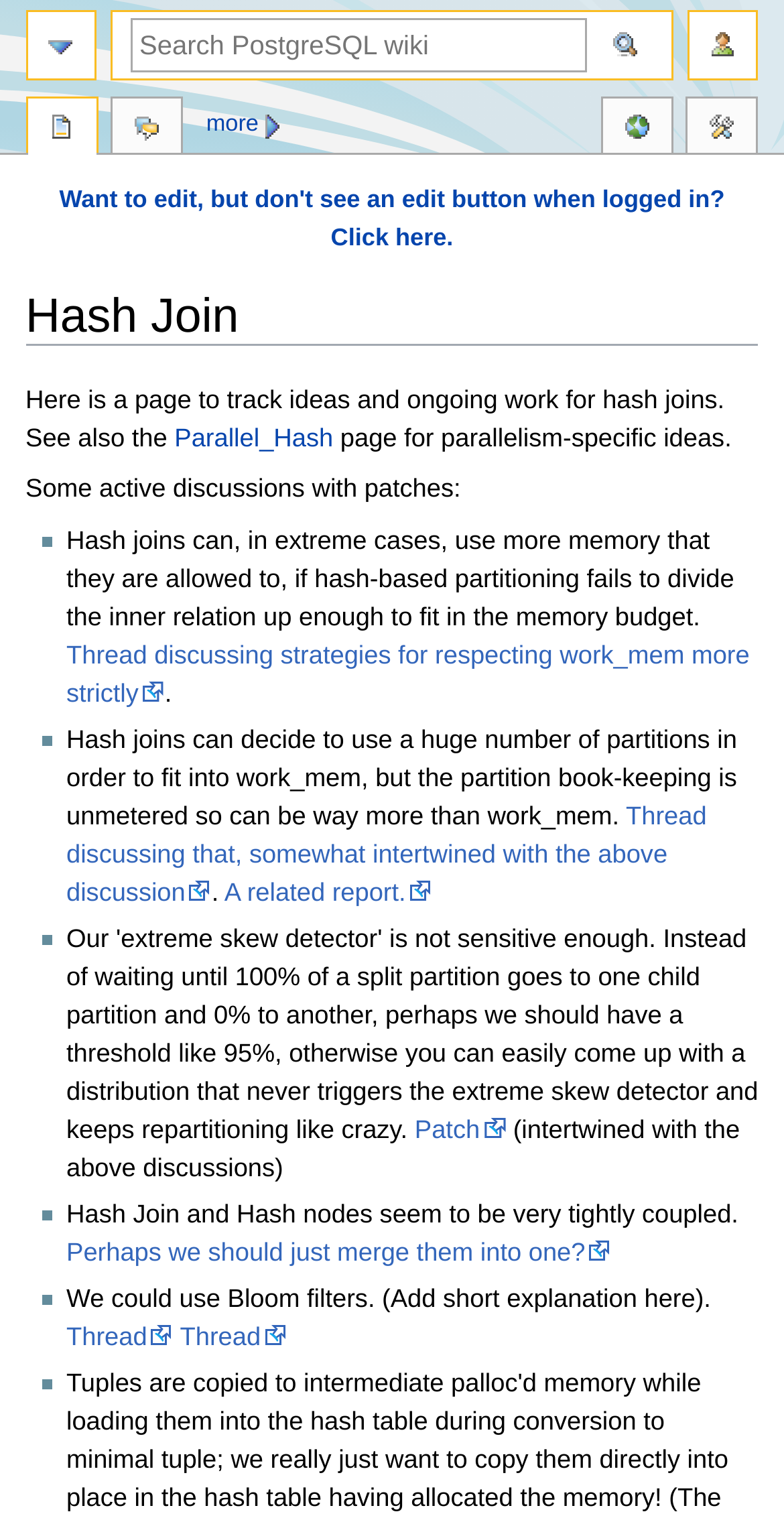What is the alternative approach mentioned in the fourth bullet point?
Please provide a comprehensive answer based on the contents of the image.

The fourth bullet point mentions an alternative approach to hash joins, which is to use Bloom filters, although it does not provide further explanation on how this approach would work.